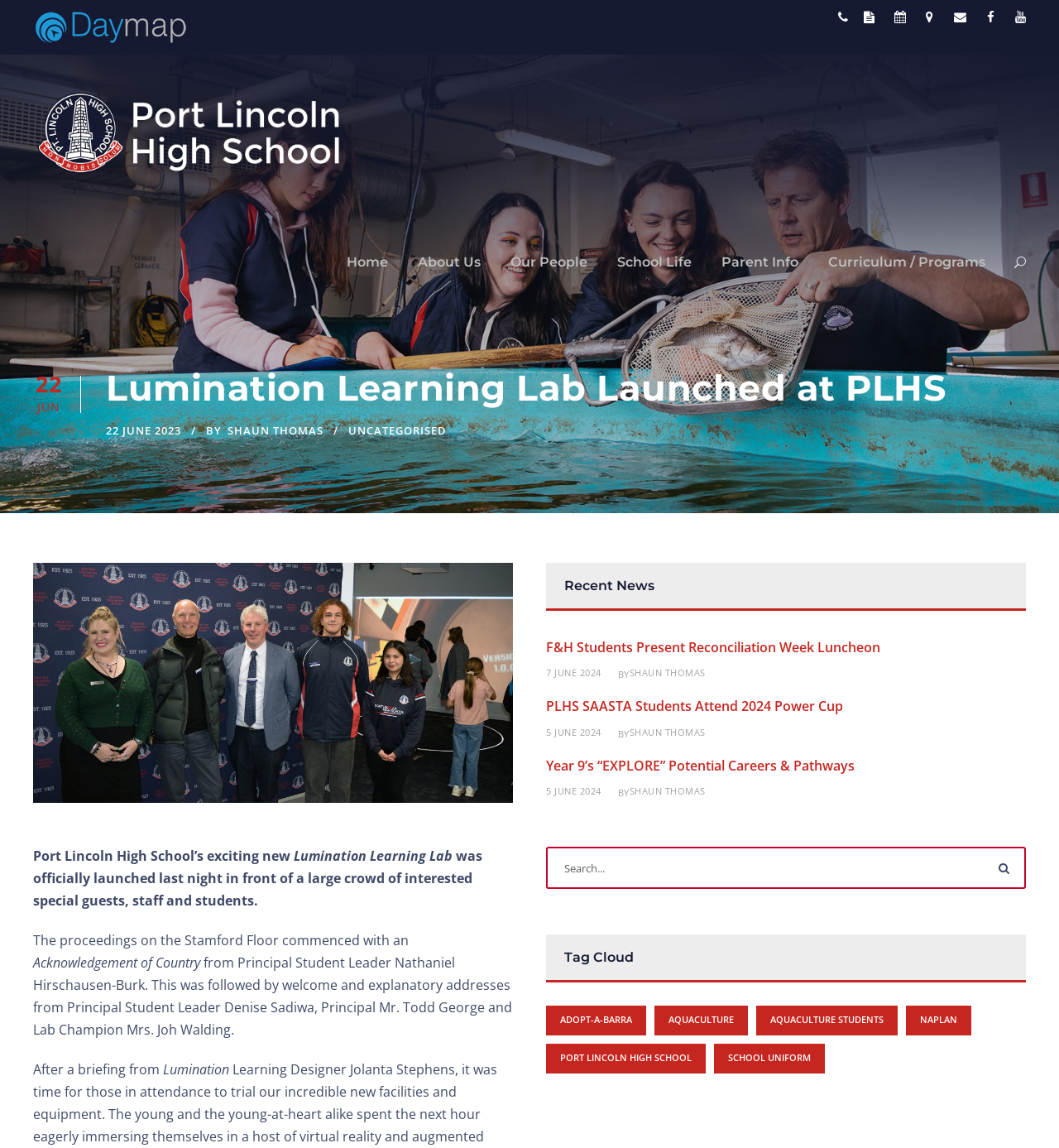Provide a thorough description of the webpage's content and layout.

The webpage is about Port Lincoln High School's news and events. At the top, there is a navigation menu with links to "Day Map for Parents", "Home", "About Us", "Our People", "School Life", "Parent Info", and "Curriculum / Programs". Below the navigation menu, there is a heading that reads "Lumination Learning Lab Launched at PLHS" with a date "22 JUNE 2023" and an author "SHAUN THOMAS". 

To the left of the heading, there is an image with a figure caption. The main content of the webpage is a news article about the launch of the Lumination Learning Lab, which includes several paragraphs of text describing the event. 

On the right side of the webpage, there is a section titled "Recent News" with three news articles, each with a title, date, and author. Below the recent news section, there is a search bar with a search button. 

Further down, there is a "Tag Cloud" section with several links to tags such as "Adopt-a-Barra", "aquaculture", "Aquaculture students", "NAPLAN", "Port Lincoln High School", and "school uniform". Each tag has a number of items associated with it. At the very bottom of the webpage, there are several social media links and a link to the school's logo.